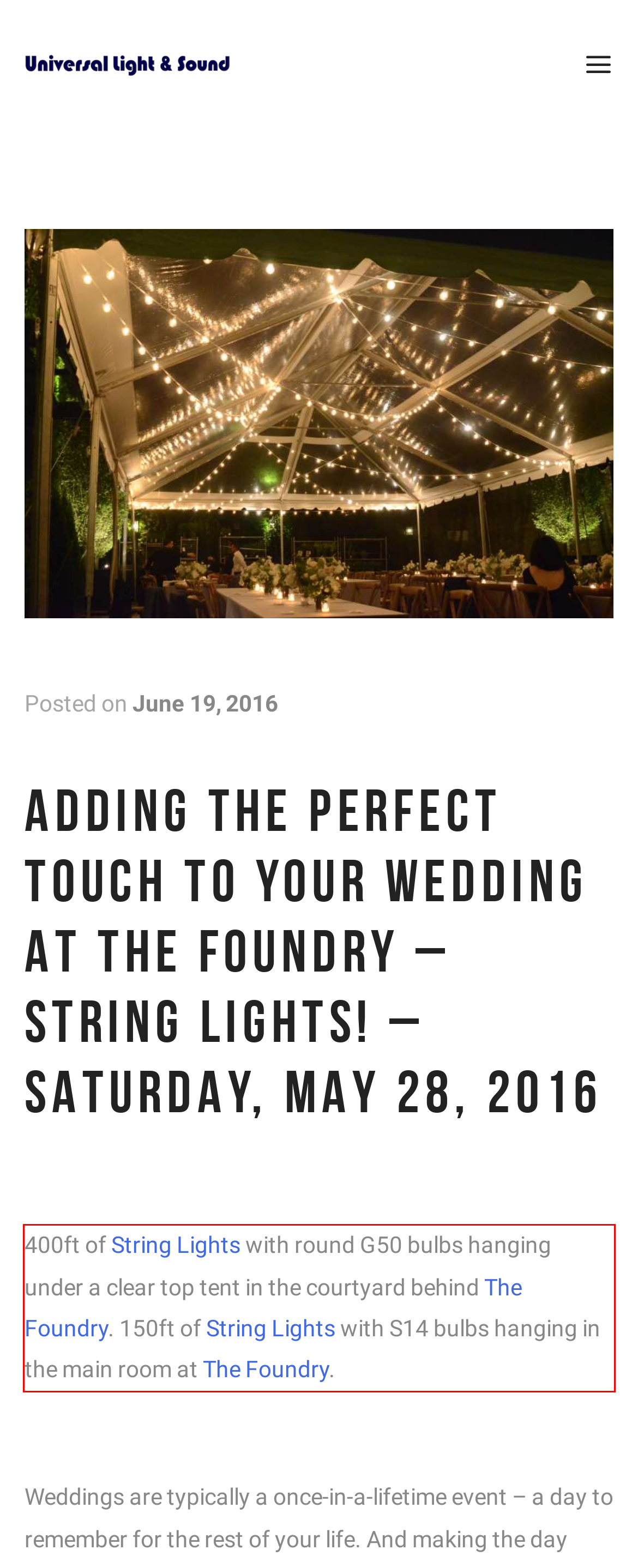Locate the red bounding box in the provided webpage screenshot and use OCR to determine the text content inside it.

400ft of String Lights with round G50 bulbs hanging under a clear top tent in the courtyard behind The Foundry. 150ft of String Lights with S14 bulbs hanging in the main room at The Foundry.